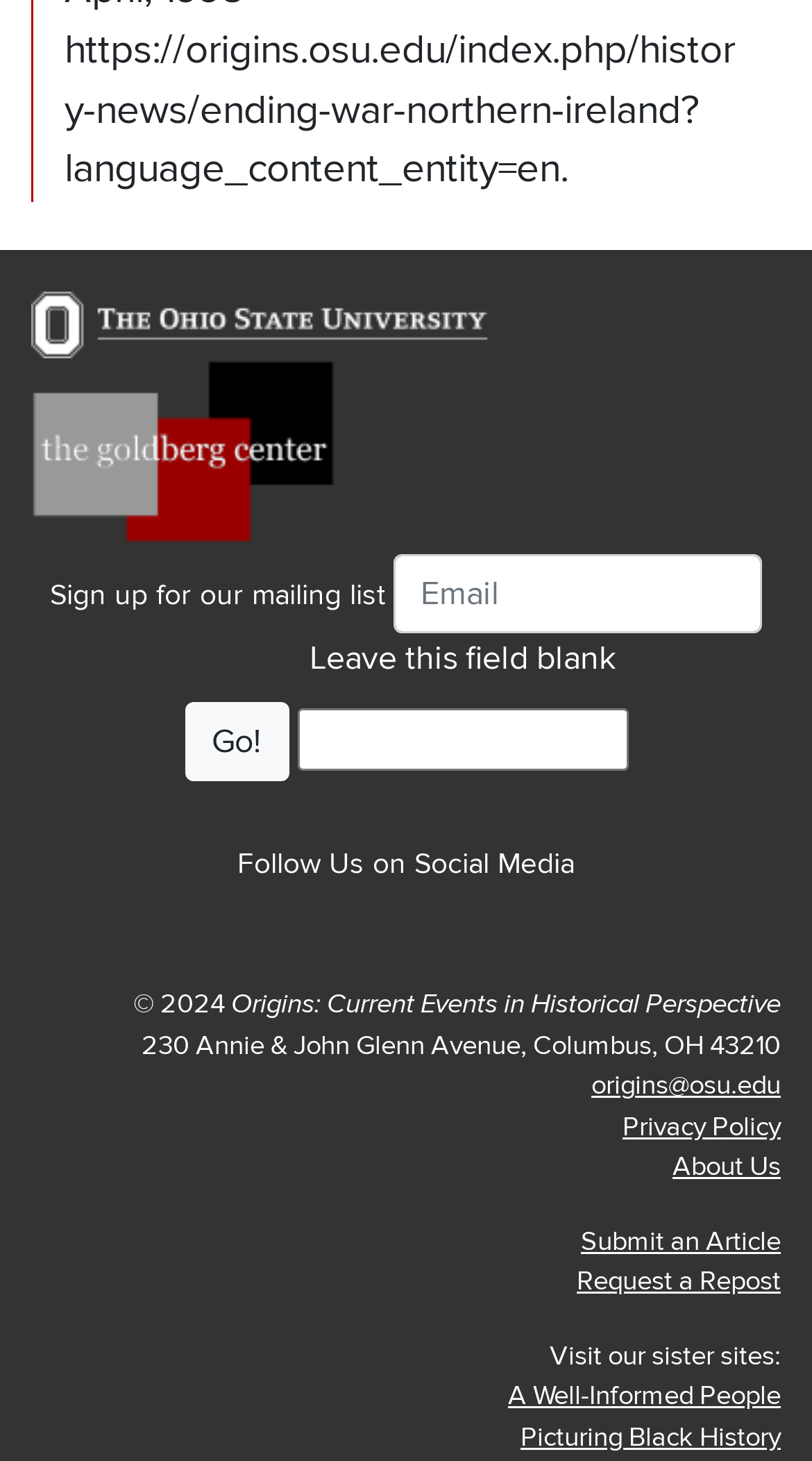Please answer the following question using a single word or phrase: 
How many social media platforms are linked?

5